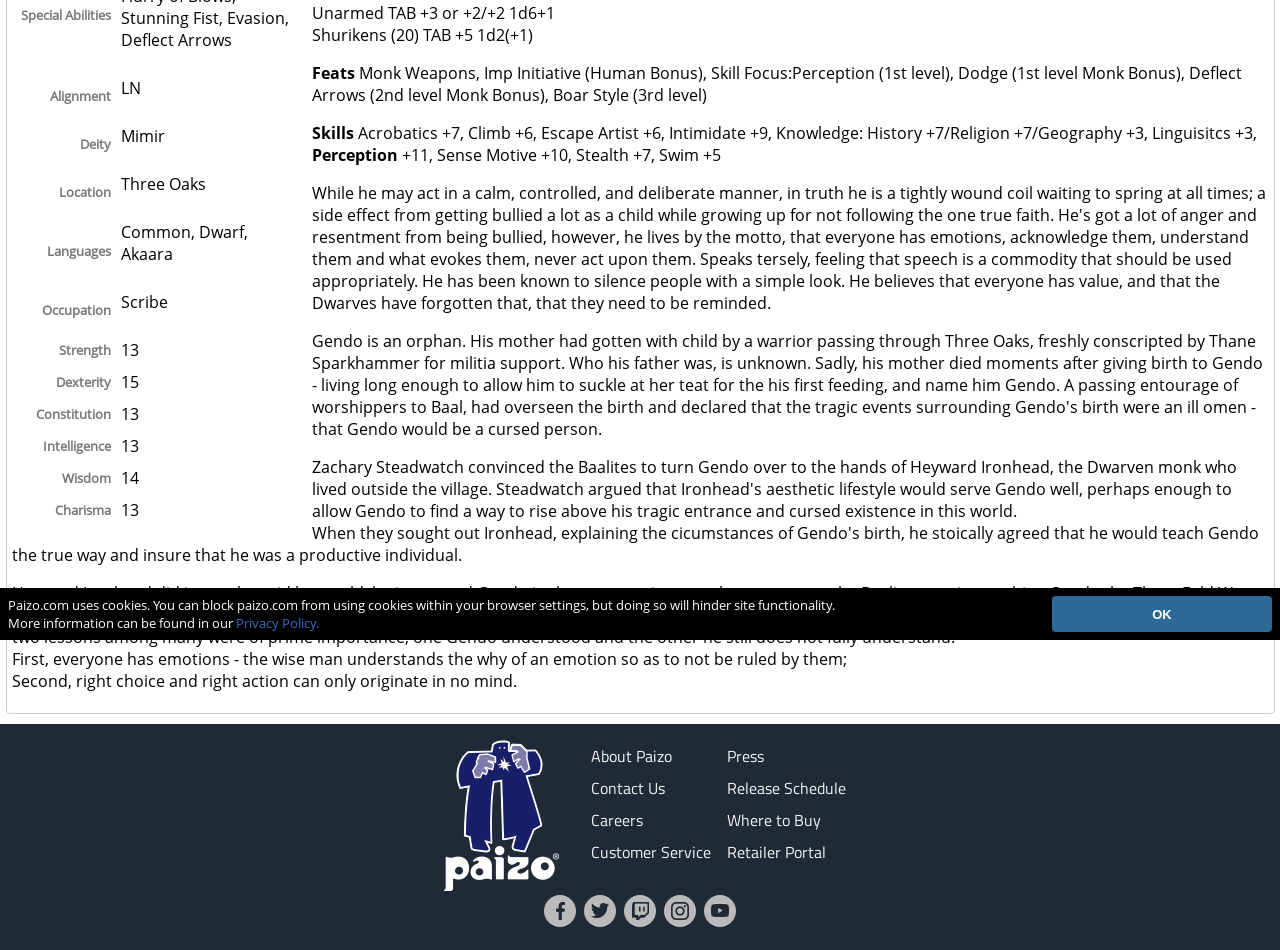Given the element description, predict the bounding box coordinates in the format (top-left x, top-left y, bottom-right x, bottom-right y), using floating point numbers between 0 and 1: Where to Buy

[0.568, 0.85, 0.641, 0.875]